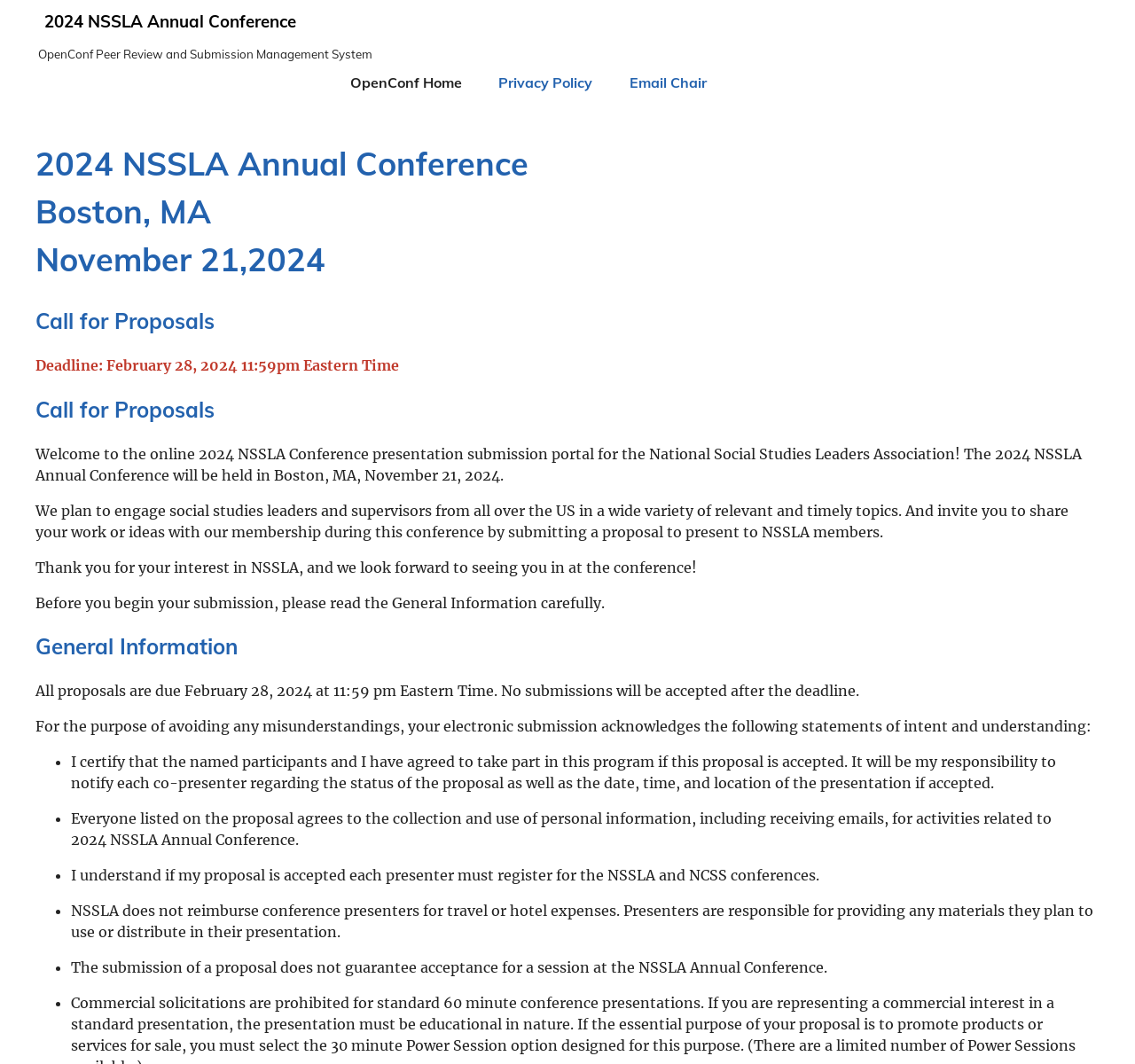What is required of each presenter if their proposal is accepted?
Examine the image and provide an in-depth answer to the question.

According to the 'General Information' section, if a proposal is accepted, each presenter must register for the NSSLA and NCSS conferences, as stated in the text 'I understand if my proposal is accepted each presenter must register for the NSSLA and NCSS conferences.'